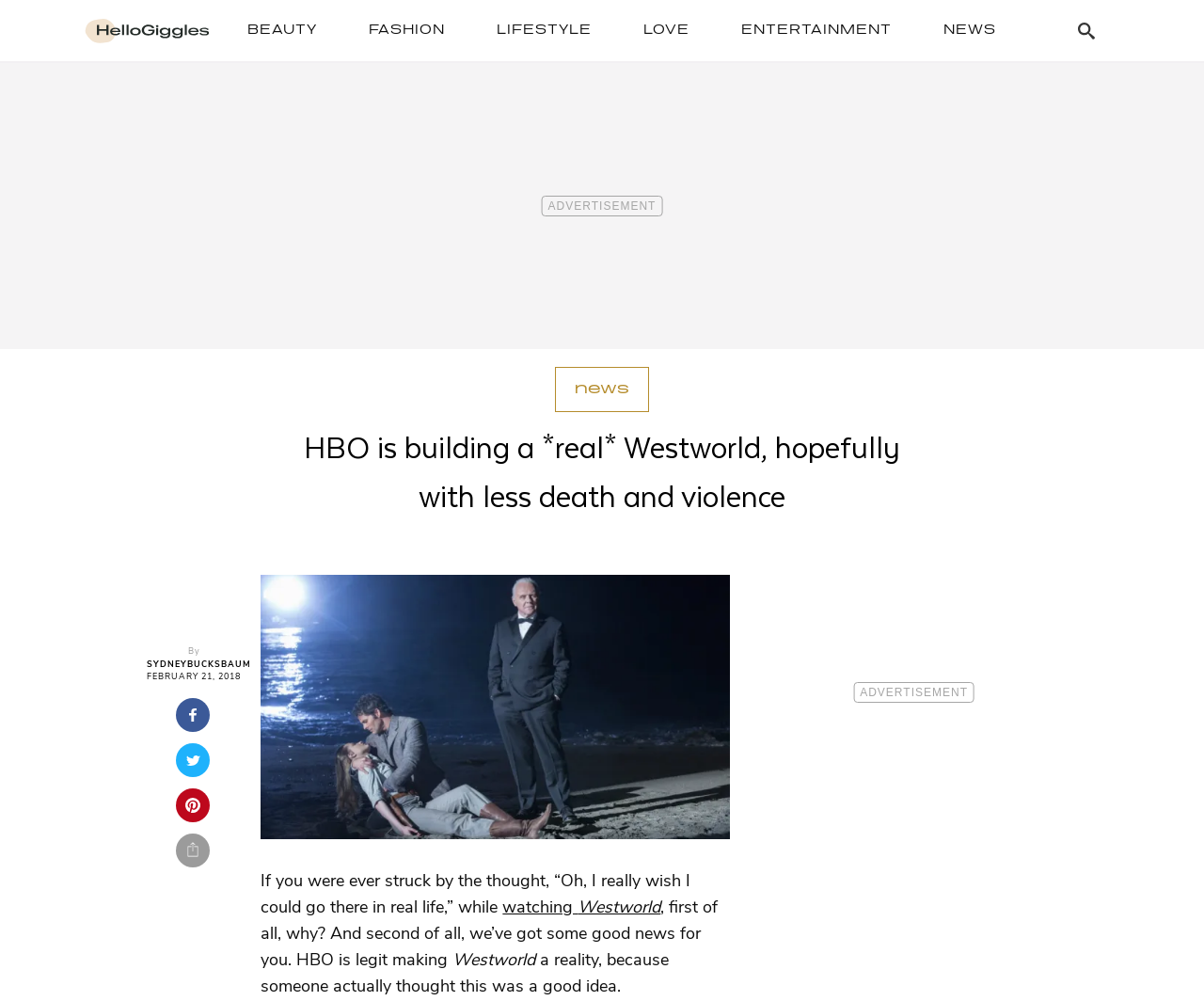Specify the bounding box coordinates (top-left x, top-left y, bottom-right x, bottom-right y) of the UI element in the screenshot that matches this description: News

[0.772, 0.012, 0.839, 0.049]